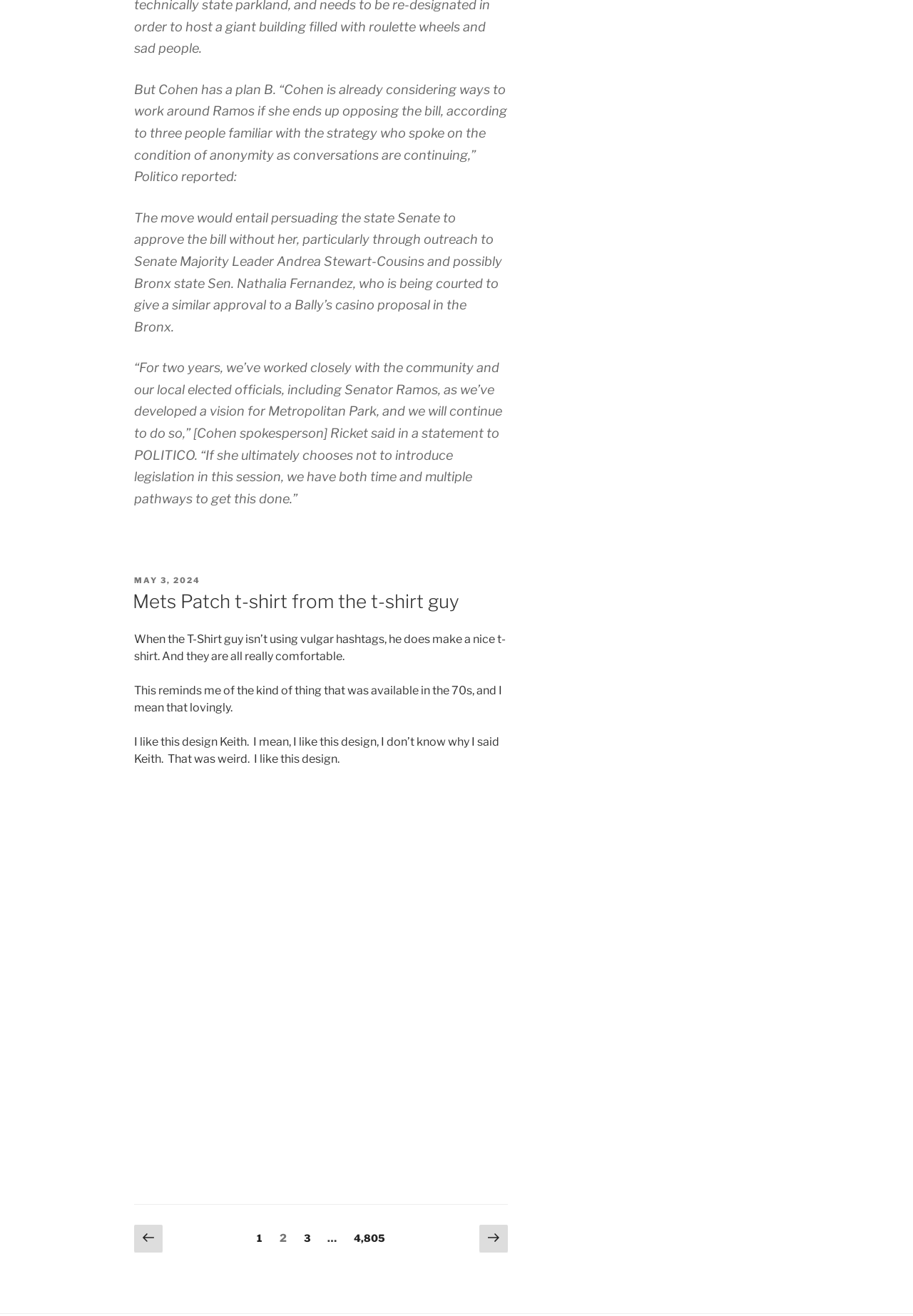Show the bounding box coordinates of the element that should be clicked to complete the task: "Click on 'Page 4,805'".

[0.38, 0.931, 0.43, 0.95]